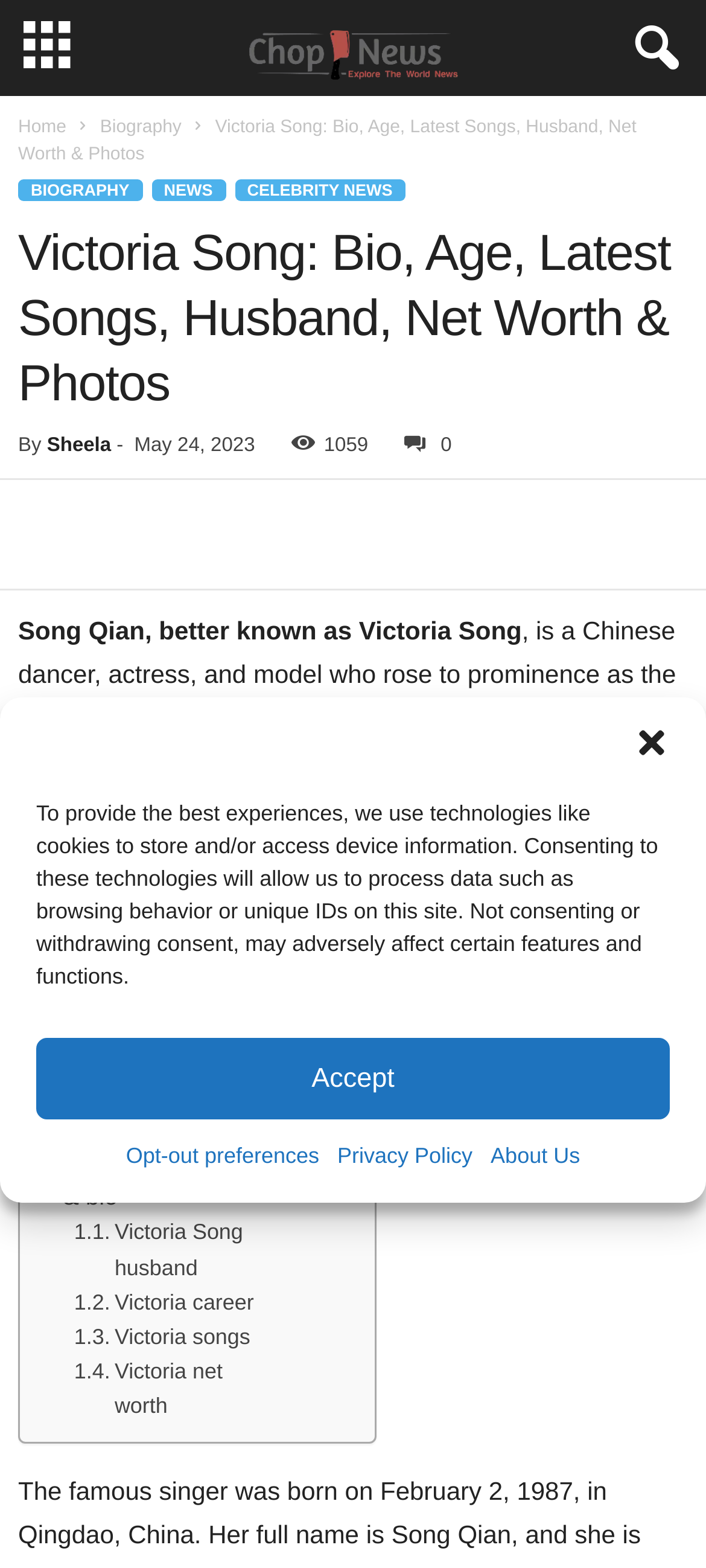Determine the bounding box coordinates (top-left x, top-left y, bottom-right x, bottom-right y) of the UI element described in the following text: Victoria net worth

[0.105, 0.864, 0.389, 0.908]